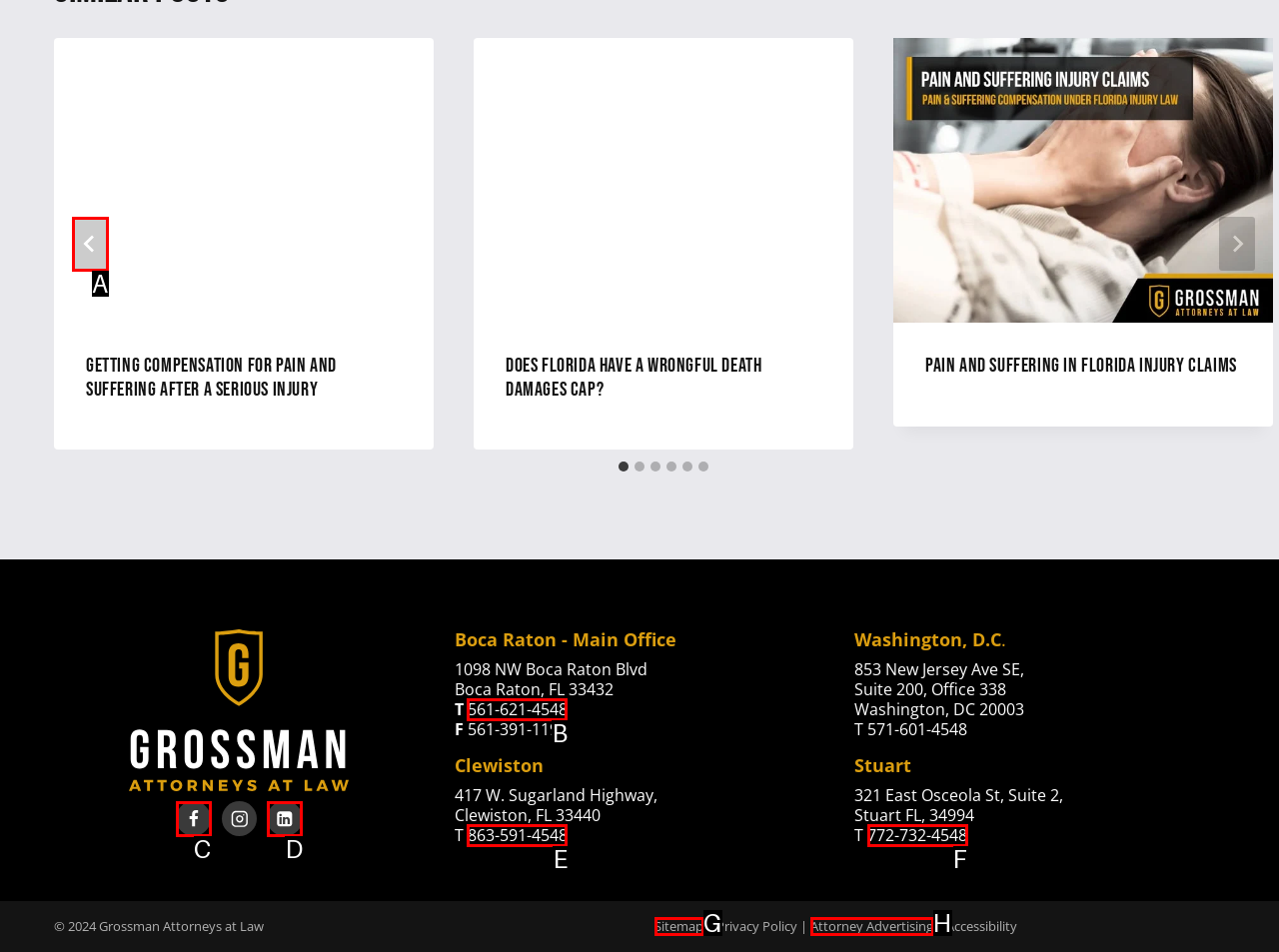Based on the description: 561-621-4548, select the HTML element that fits best. Provide the letter of the matching option.

B